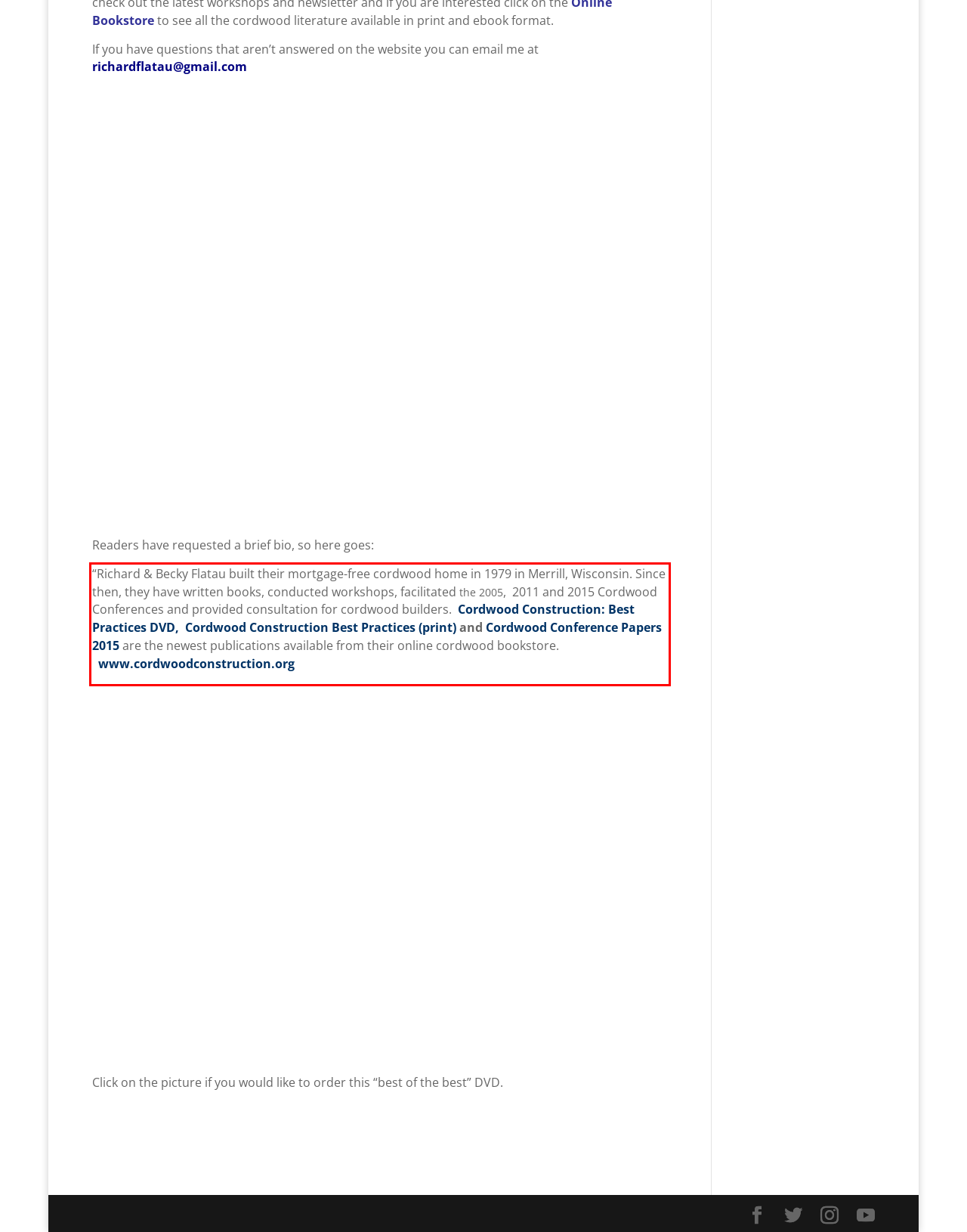Identify the text inside the red bounding box on the provided webpage screenshot by performing OCR.

“Richard & Becky Flatau built their mortgage-free cordwood home in 1979 in Merrill, Wisconsin. Since then, they have written books, conducted workshops, facilitated the 2005, 2011 and 2015 Cordwood Conferences and provided consultation for cordwood builders. Cordwood Construction: Best Practices DVD, Cordwood Construction Best Practices (print) and Cordwood Conference Papers 2015 are the newest publications available from their online cordwood bookstore. www.cordwoodconstruction.org